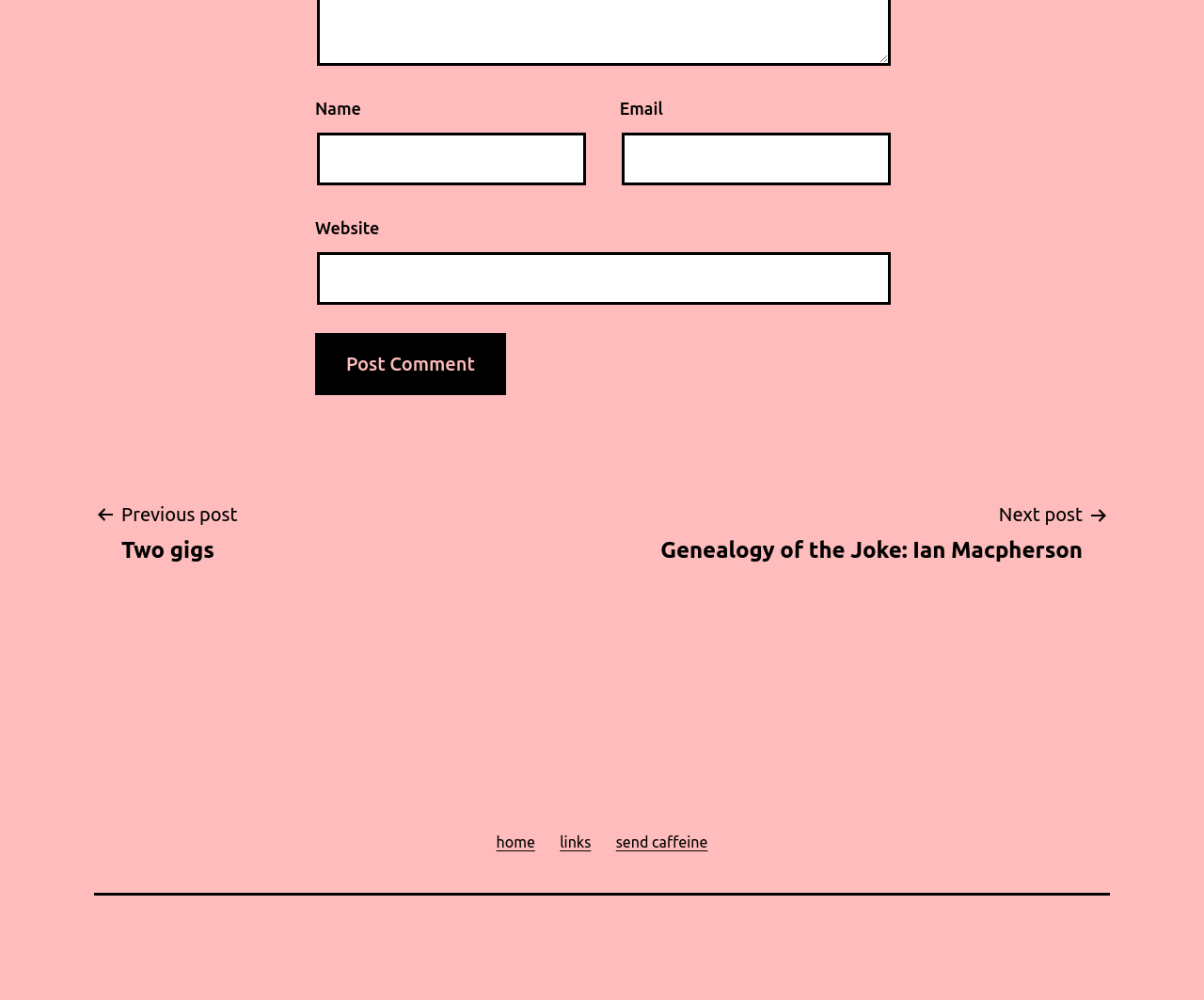Determine the bounding box coordinates for the clickable element required to fulfill the instruction: "Enter your name". Provide the coordinates as four float numbers between 0 and 1, i.e., [left, top, right, bottom].

[0.263, 0.132, 0.487, 0.186]